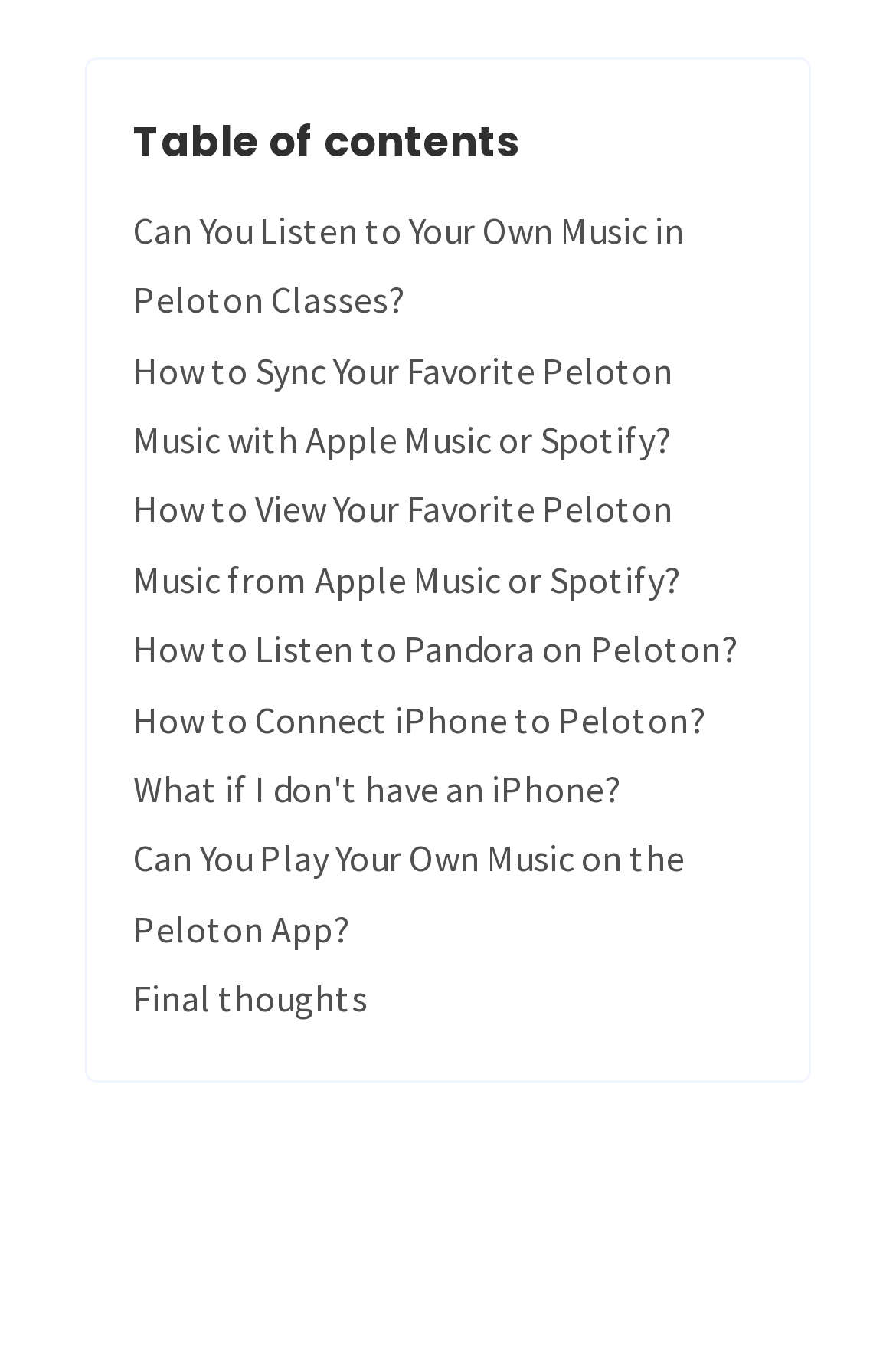Could you locate the bounding box coordinates for the section that should be clicked to accomplish this task: "Explore what to do if you don't have an iPhone".

[0.149, 0.562, 0.692, 0.595]